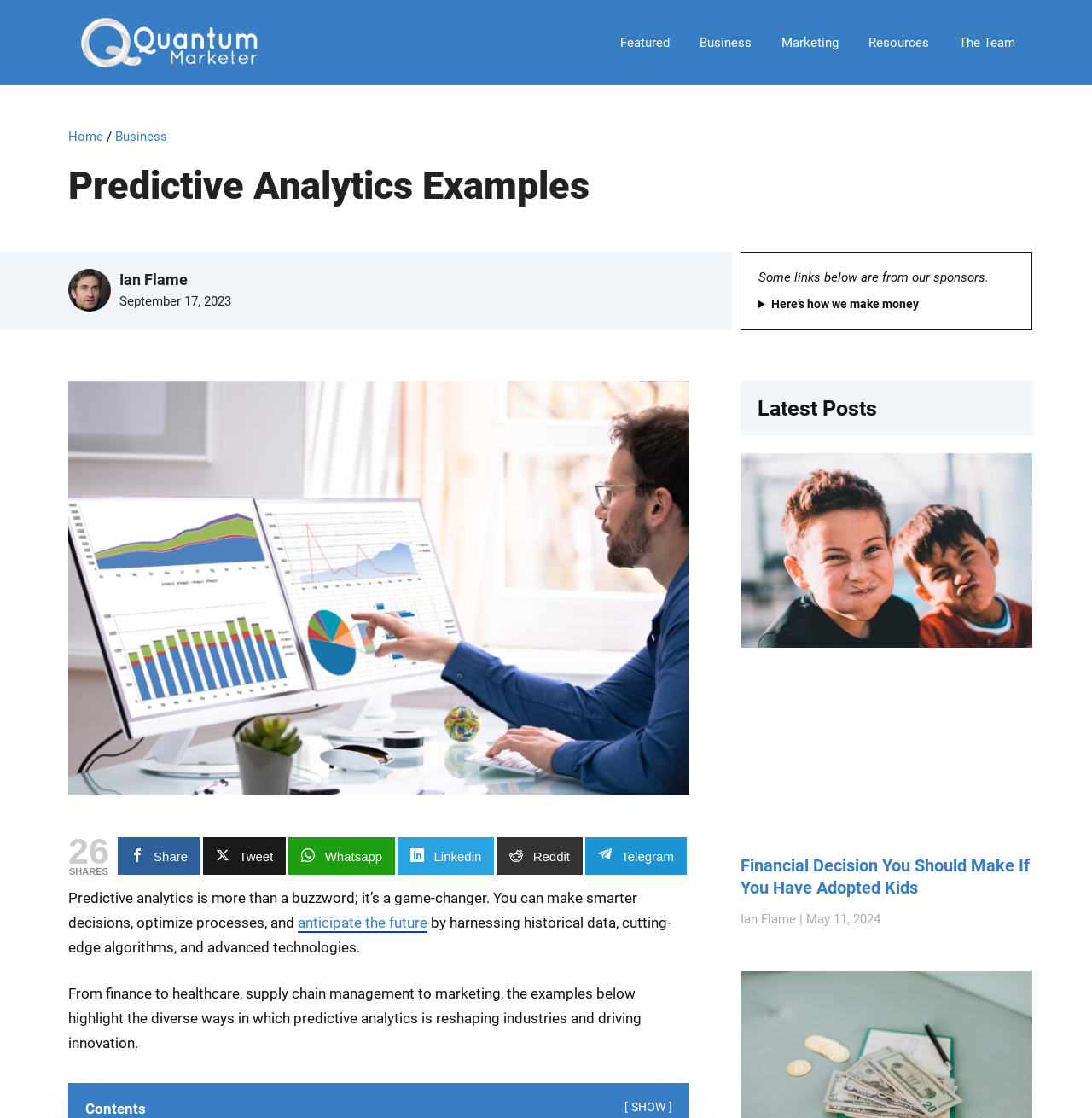Please identify the bounding box coordinates of the element I need to click to follow this instruction: "Click on the 'Home' link".

[0.062, 0.115, 0.095, 0.129]